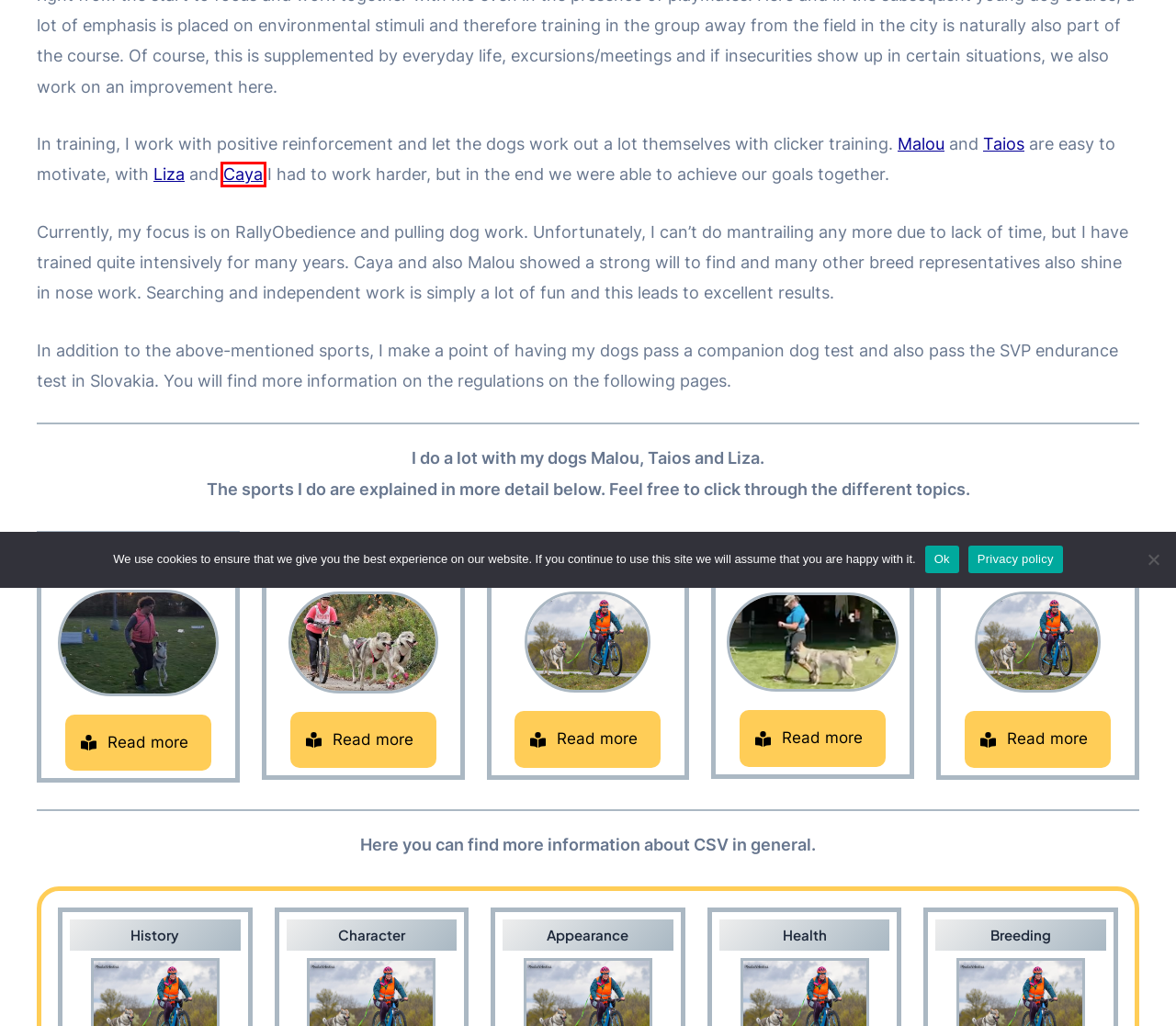You are given a screenshot of a webpage within which there is a red rectangle bounding box. Please choose the best webpage description that matches the new webpage after clicking the selected element in the bounding box. Here are the options:
A. Companion dog test with Czechoslovakian Vlcaks » Malá Bosorka
B. RallyObedience with Czechoslovakian Vlcaks » Malá Bosorka
C. Home » Malá Bosorka
D. Fleur Malou Grey Diamond » Malá Bosorka
E. Caya Zlatá Palz » Malá Bosorka
F. Privacy Policy » Malá Bosorka
G. Artaios Malá Bosorka » Malá Bosorka
H. Czechoslovakian Vlcak (CSV) » Malá Bosorka

E